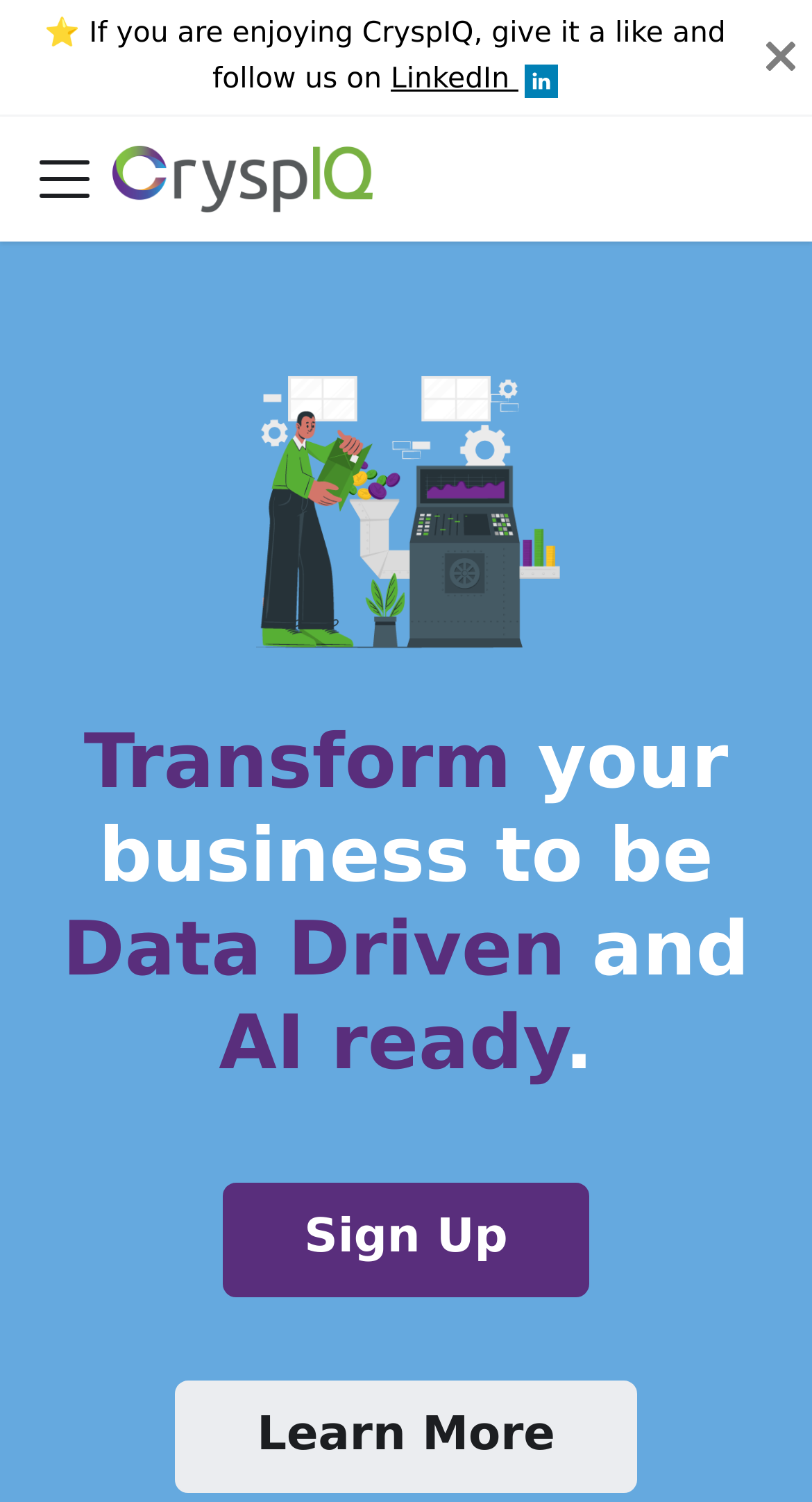Find the bounding box of the UI element described as follows: "Learn More".

[0.215, 0.919, 0.785, 0.995]